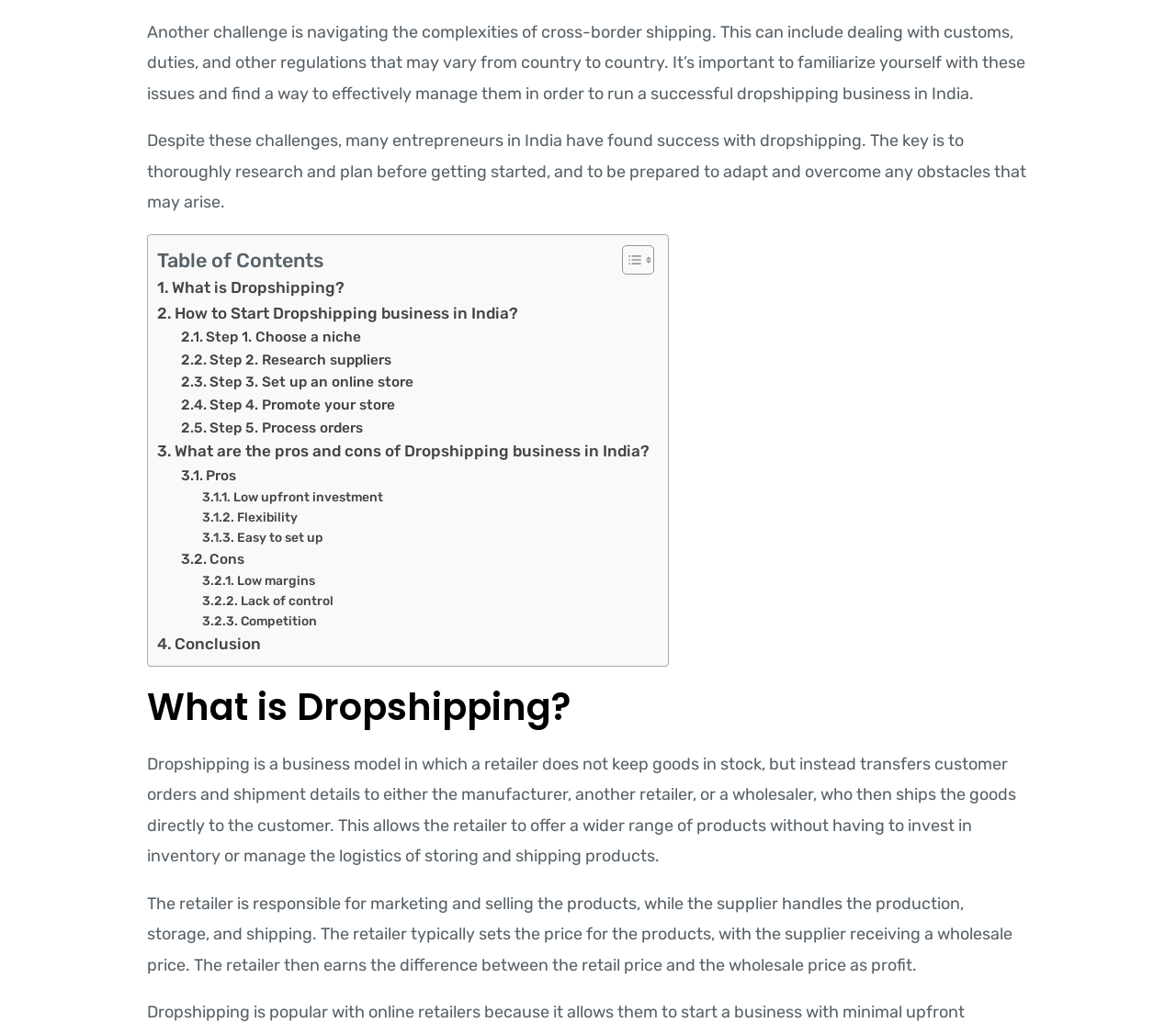Determine the bounding box coordinates for the area you should click to complete the following instruction: "Read 'Step 1. Choose a niche'".

[0.154, 0.319, 0.307, 0.341]